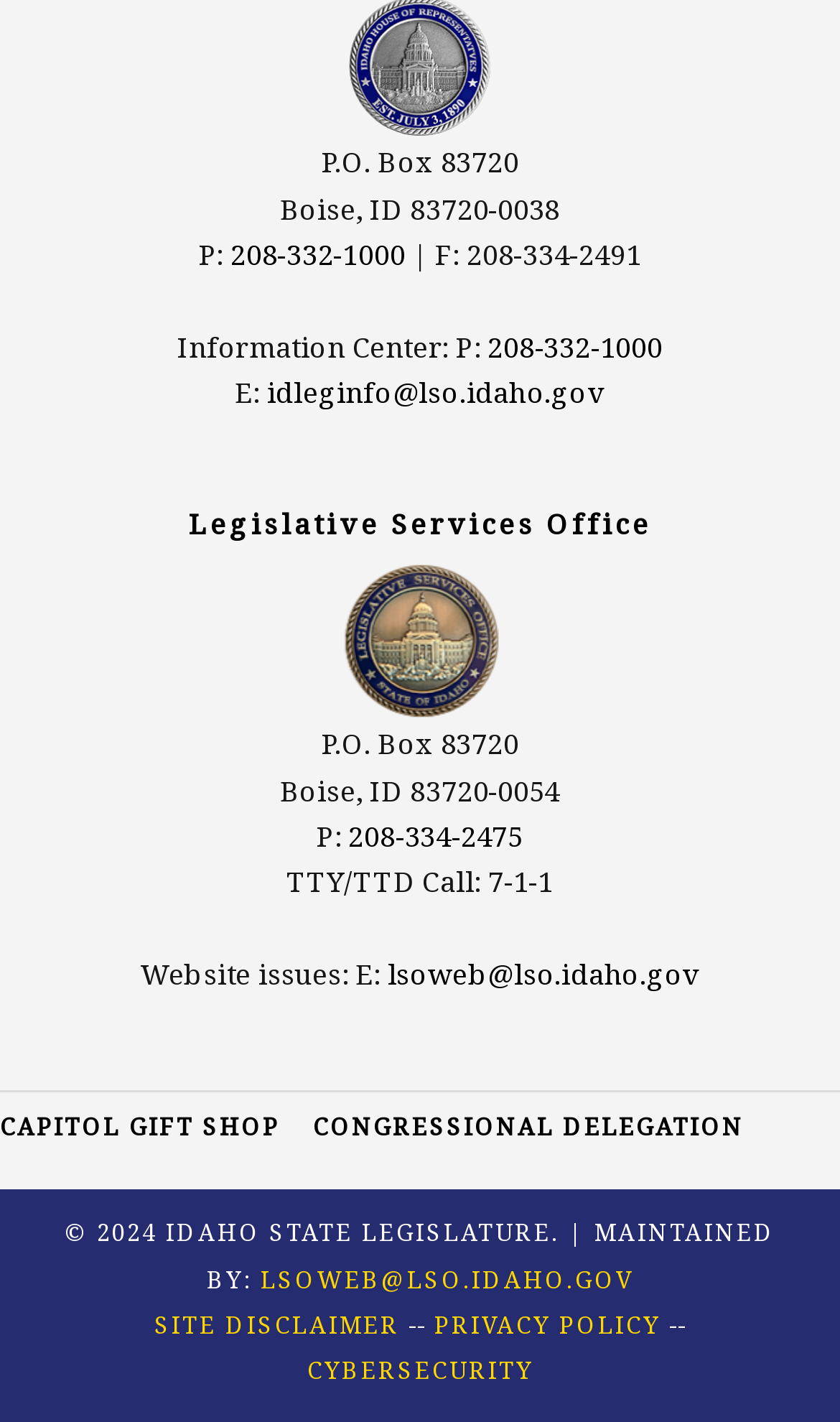Determine the bounding box coordinates for the area you should click to complete the following instruction: "Email the website issues".

[0.461, 0.671, 0.834, 0.699]